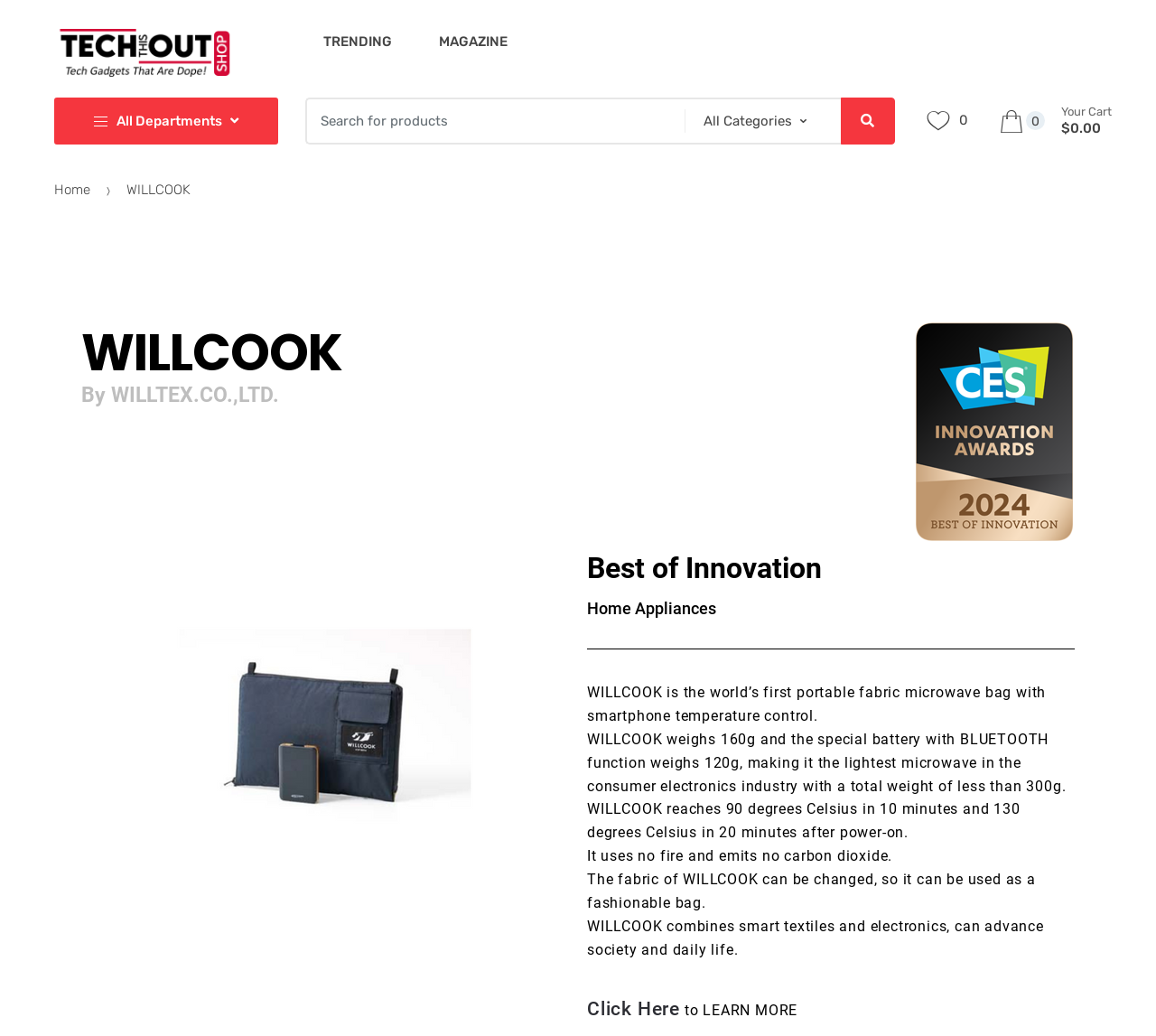Please determine the bounding box coordinates of the element's region to click in order to carry out the following instruction: "Open the menu of all departments". The coordinates should be four float numbers between 0 and 1, i.e., [left, top, right, bottom].

[0.047, 0.094, 0.24, 0.139]